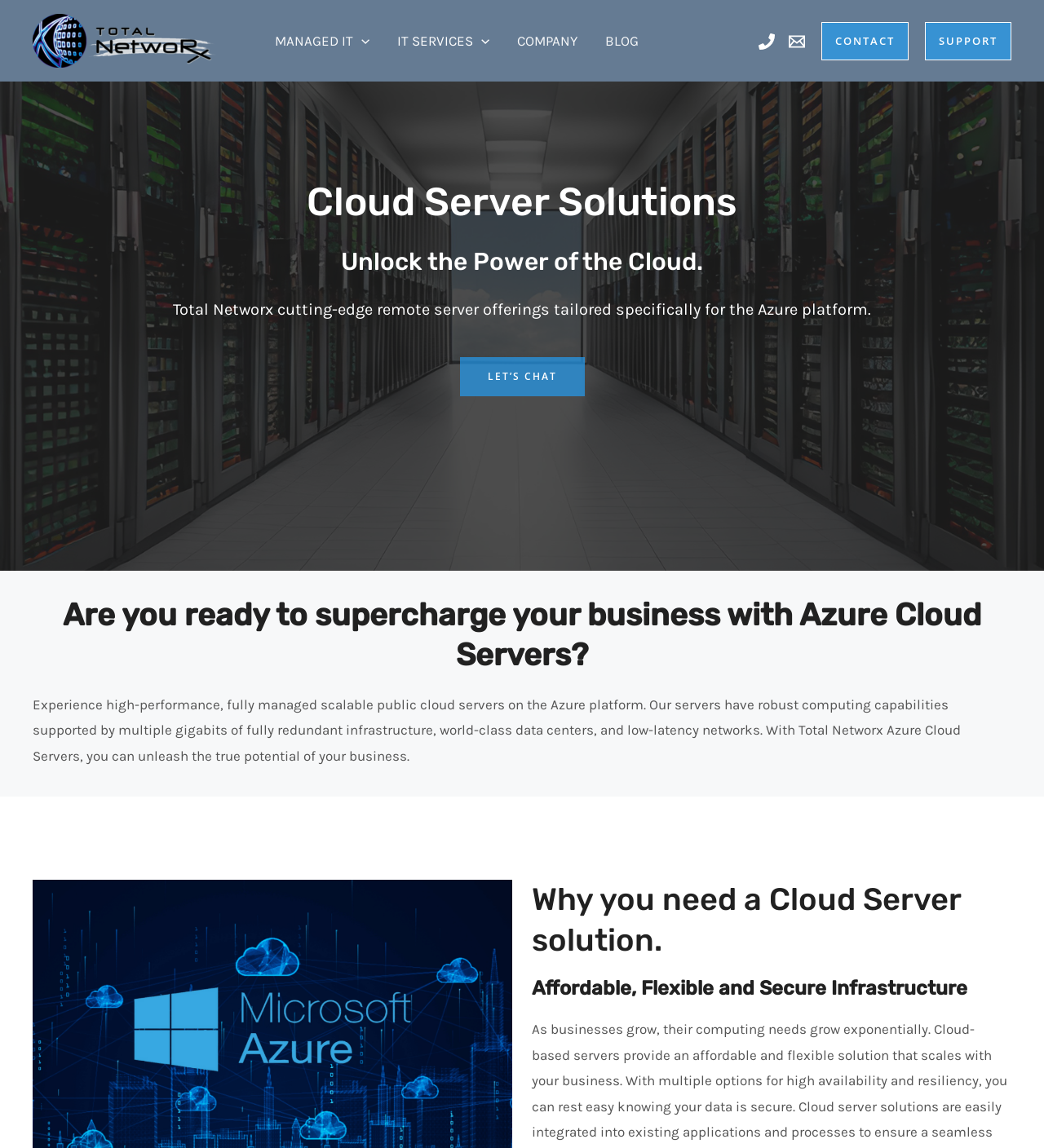Write a detailed summary of the webpage.

This webpage is about Total Networx, a managed IT cloud services provider. At the top, there is a navigation menu with links to "Managed IT", "IT Services", "Company", and "Blog". Below the navigation menu, there are two links, "Phone" and "Email", each accompanied by an icon. 

On the left side, there is a prominent section with a heading "Cloud Server Solutions" and a subheading "Unlock the Power of the Cloud." Below this, there is a paragraph describing Total Networx's cloud server offerings tailored for the Azure platform. 

Further down, there is a call-to-action link "LET'S CHAT" and a heading "Are you ready to supercharge your business with Azure Cloud Servers?" followed by a detailed description of the benefits of Total Networx's Azure Cloud Servers, including high-performance, scalability, and security. 

Finally, there are two more headings, "Why you need a Cloud Server solution" and "Affordable, Flexible and Secure Infrastructure", which likely introduce additional sections or features of the cloud server solutions.